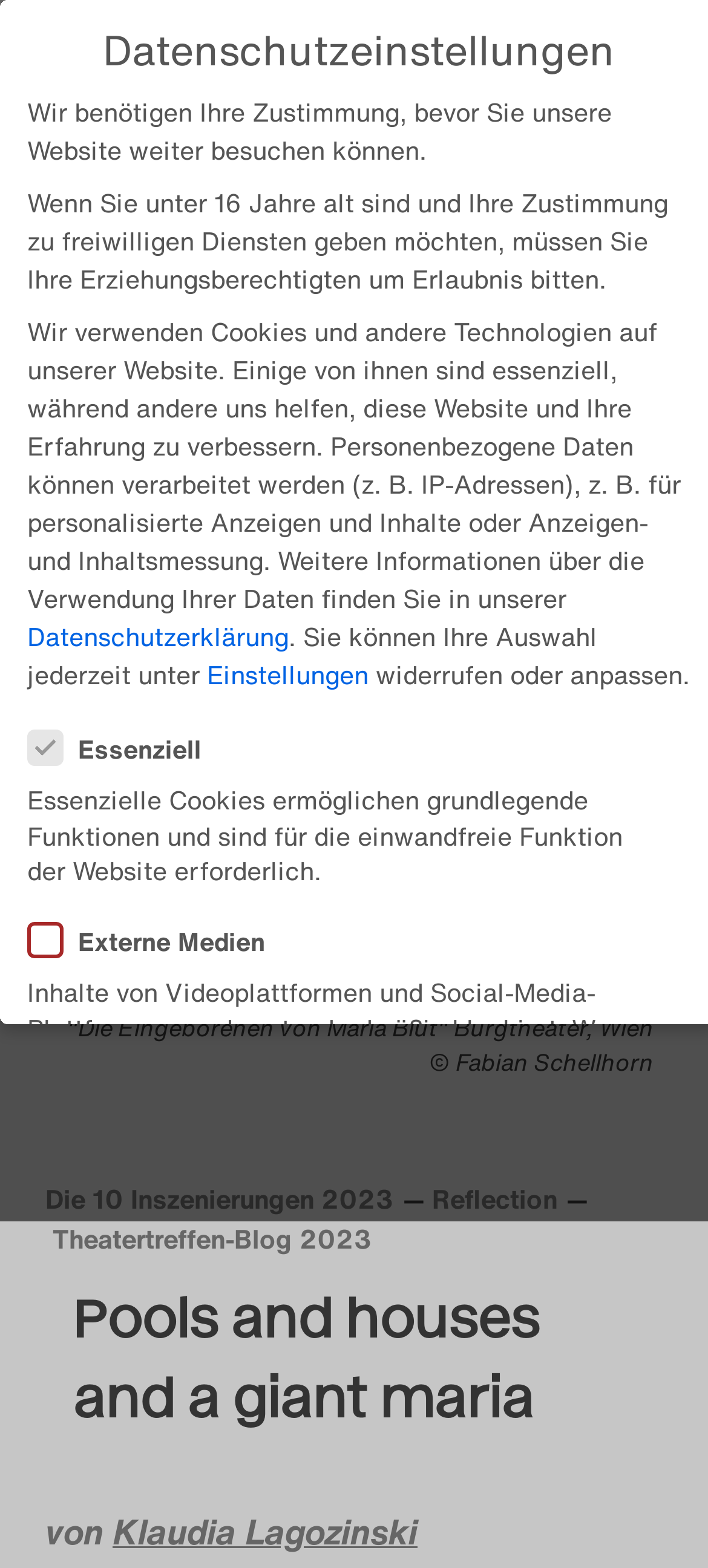Please identify the bounding box coordinates of the element on the webpage that should be clicked to follow this instruction: "Read the article by Klaudia Lagozinski". The bounding box coordinates should be given as four float numbers between 0 and 1, formatted as [left, top, right, bottom].

[0.159, 0.961, 0.592, 0.993]